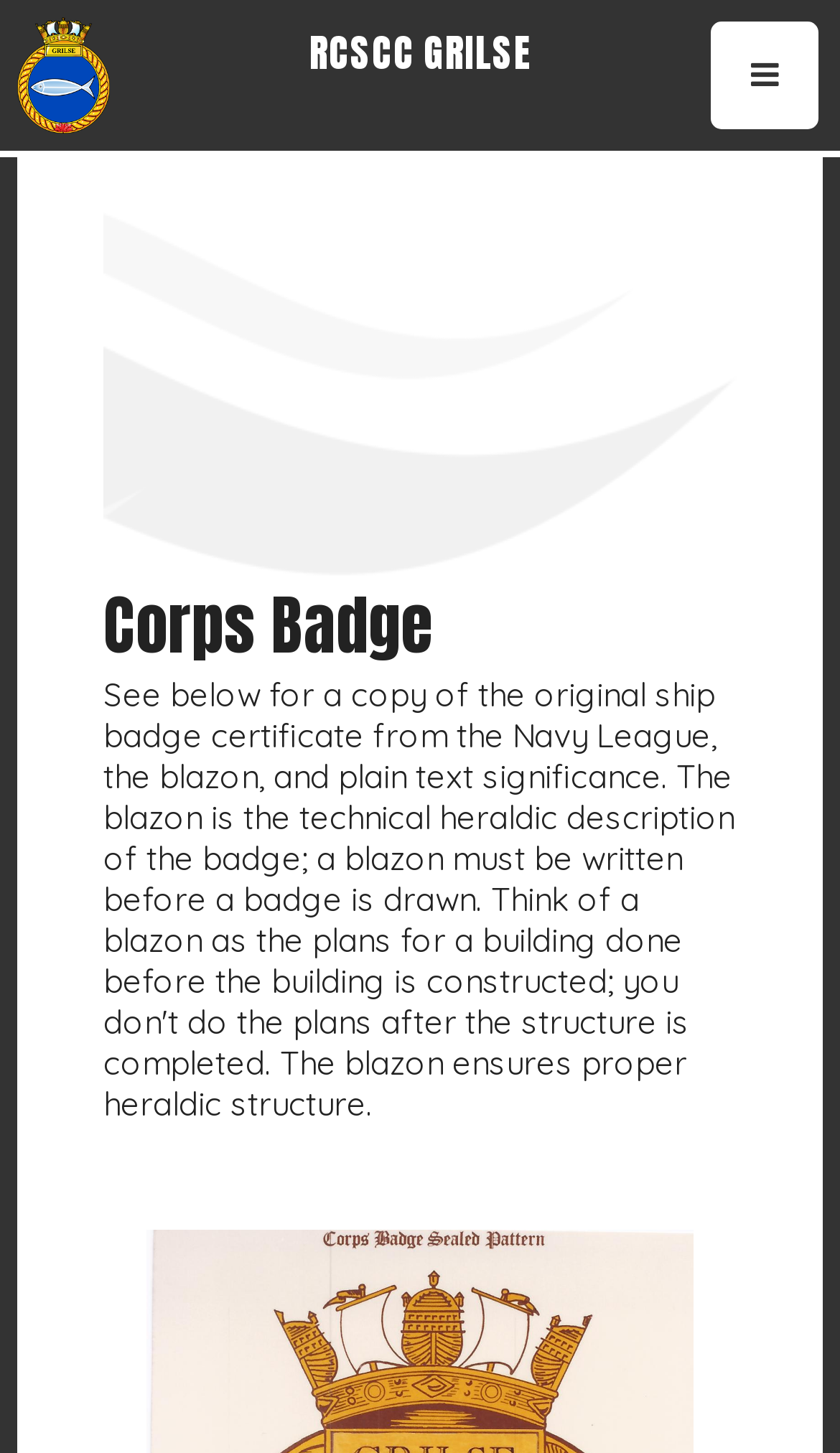Given the element description: "parent_node: RCSCC GRILSE", predict the bounding box coordinates of the UI element it refers to, using four float numbers between 0 and 1, i.e., [left, top, right, bottom].

[0.0, 0.0, 0.151, 0.104]